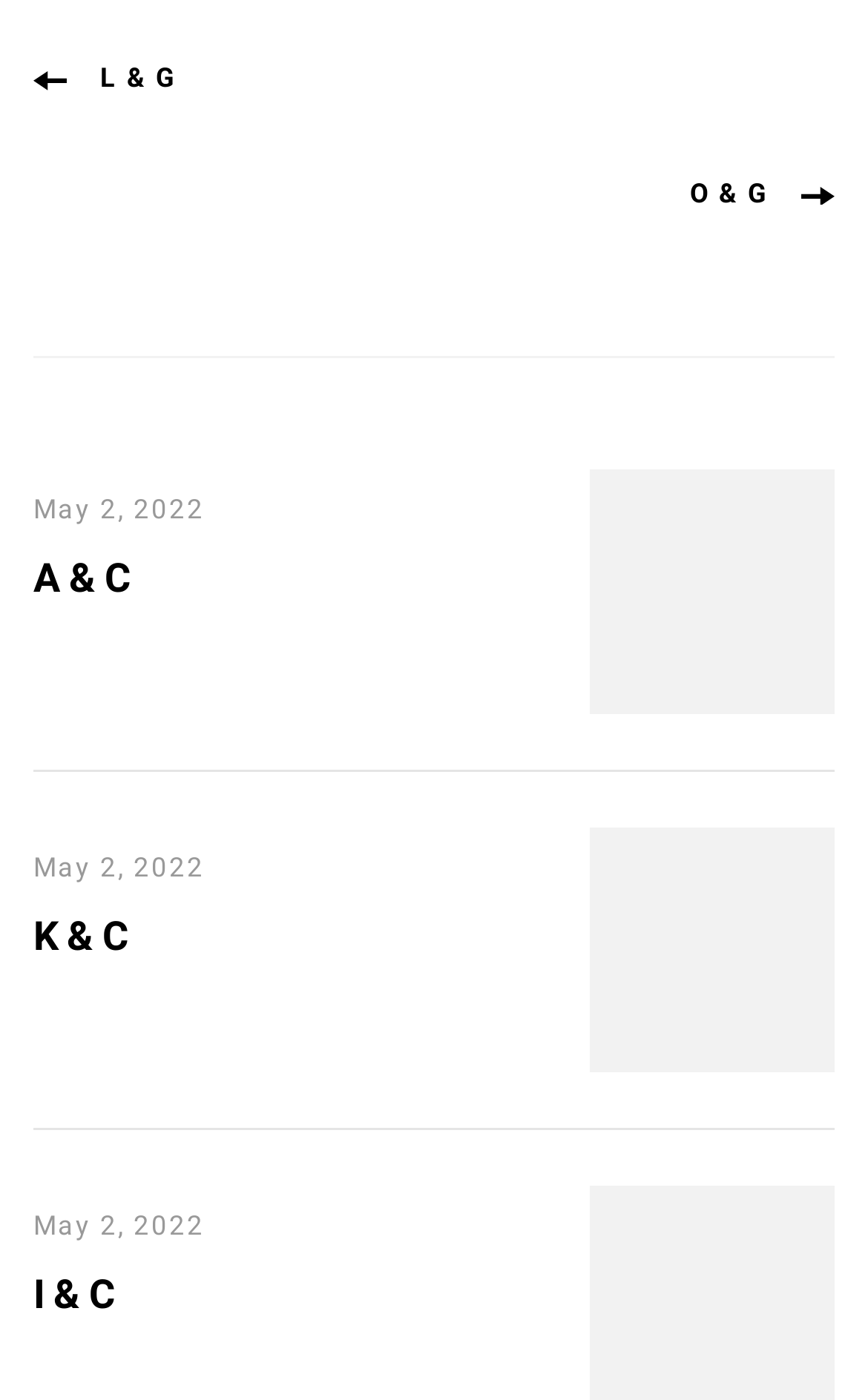Indicate the bounding box coordinates of the element that must be clicked to execute the instruction: "click on the link 'L & G'". The coordinates should be given as four float numbers between 0 and 1, i.e., [left, top, right, bottom].

[0.038, 0.045, 0.203, 0.067]